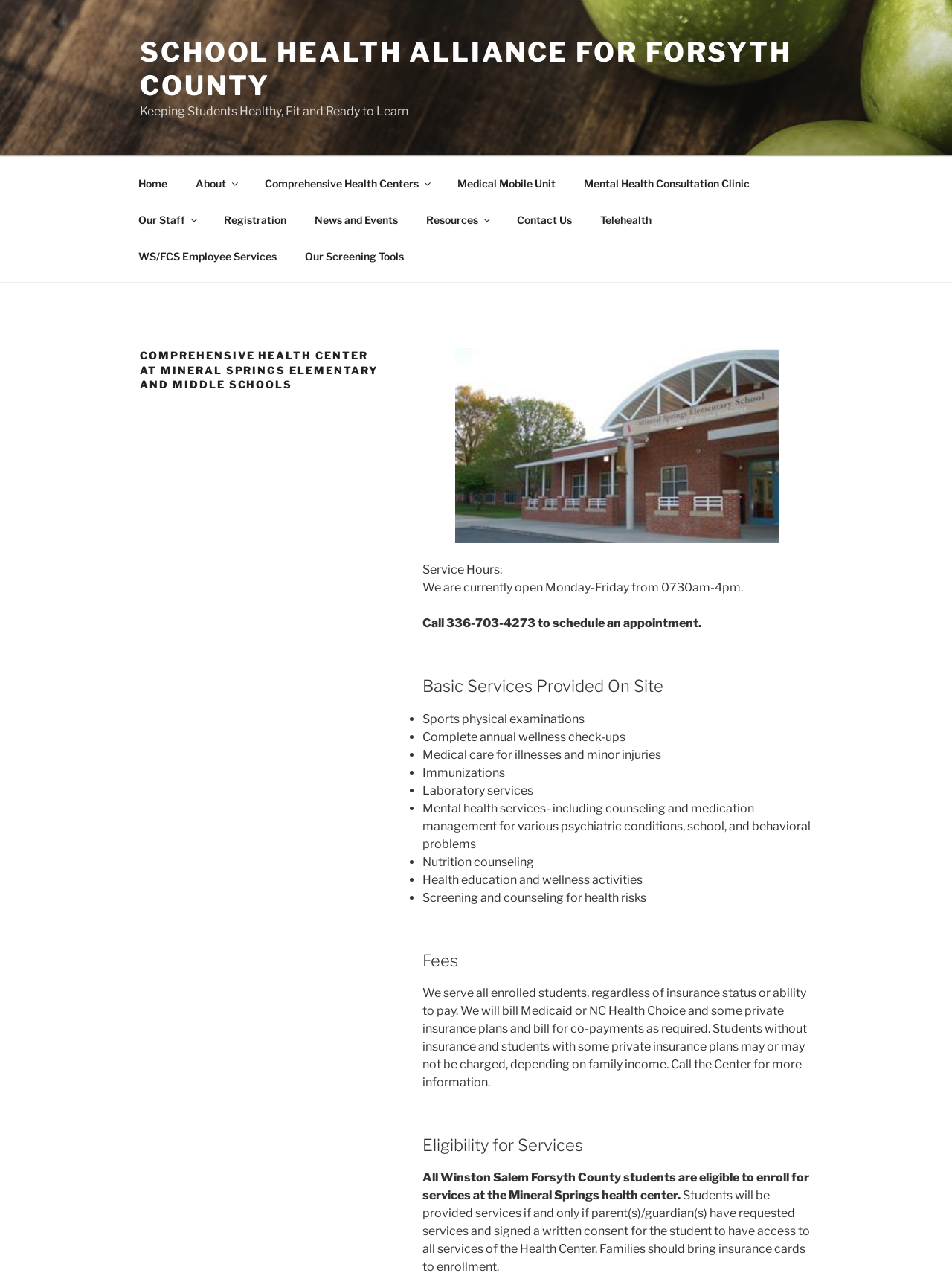Indicate the bounding box coordinates of the clickable region to achieve the following instruction: "Submit a comment."

None